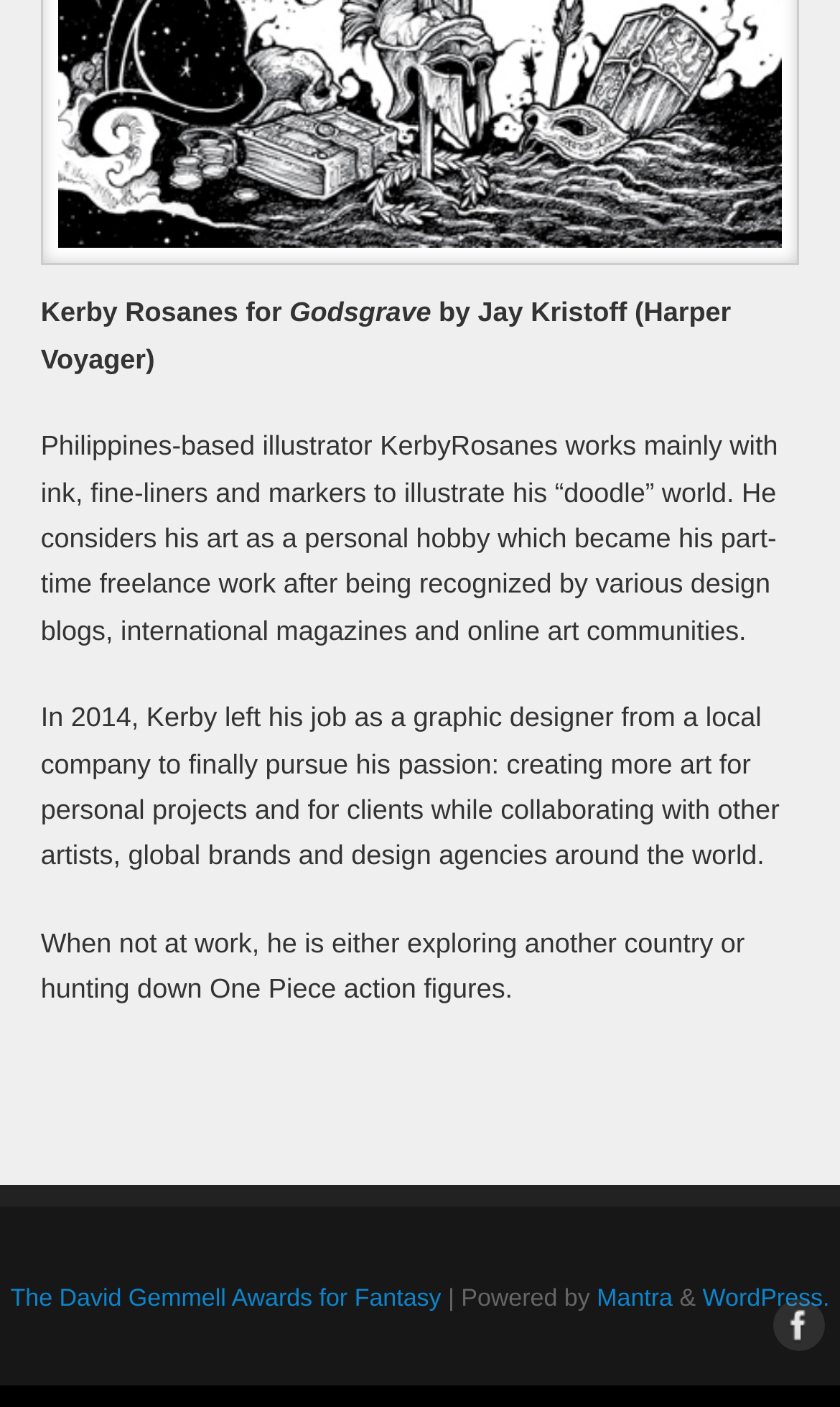What platform is the webpage built on? Look at the image and give a one-word or short phrase answer.

WordPress